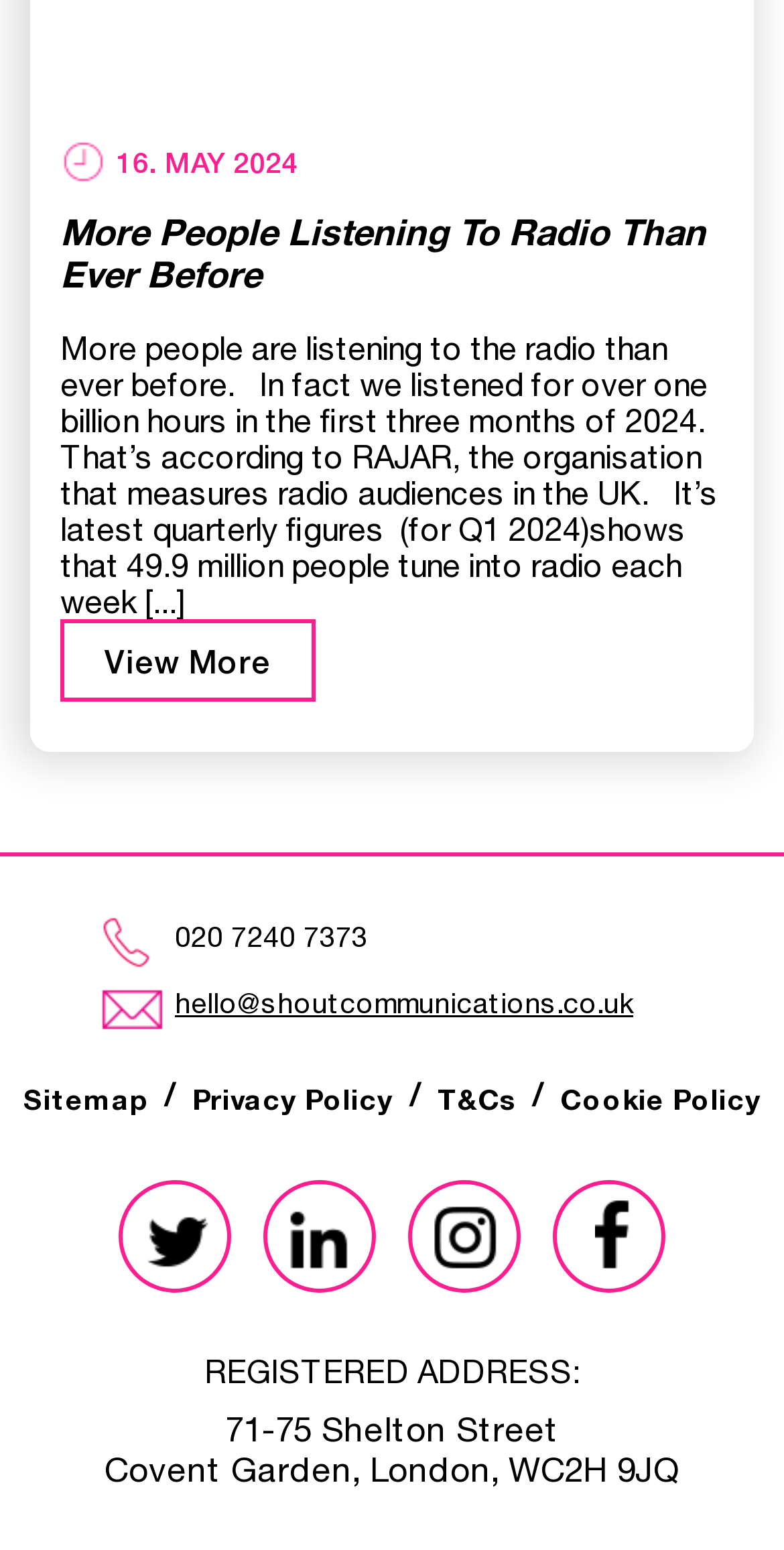Locate the bounding box of the UI element with the following description: "020 7240 7373".

[0.128, 0.594, 0.469, 0.615]